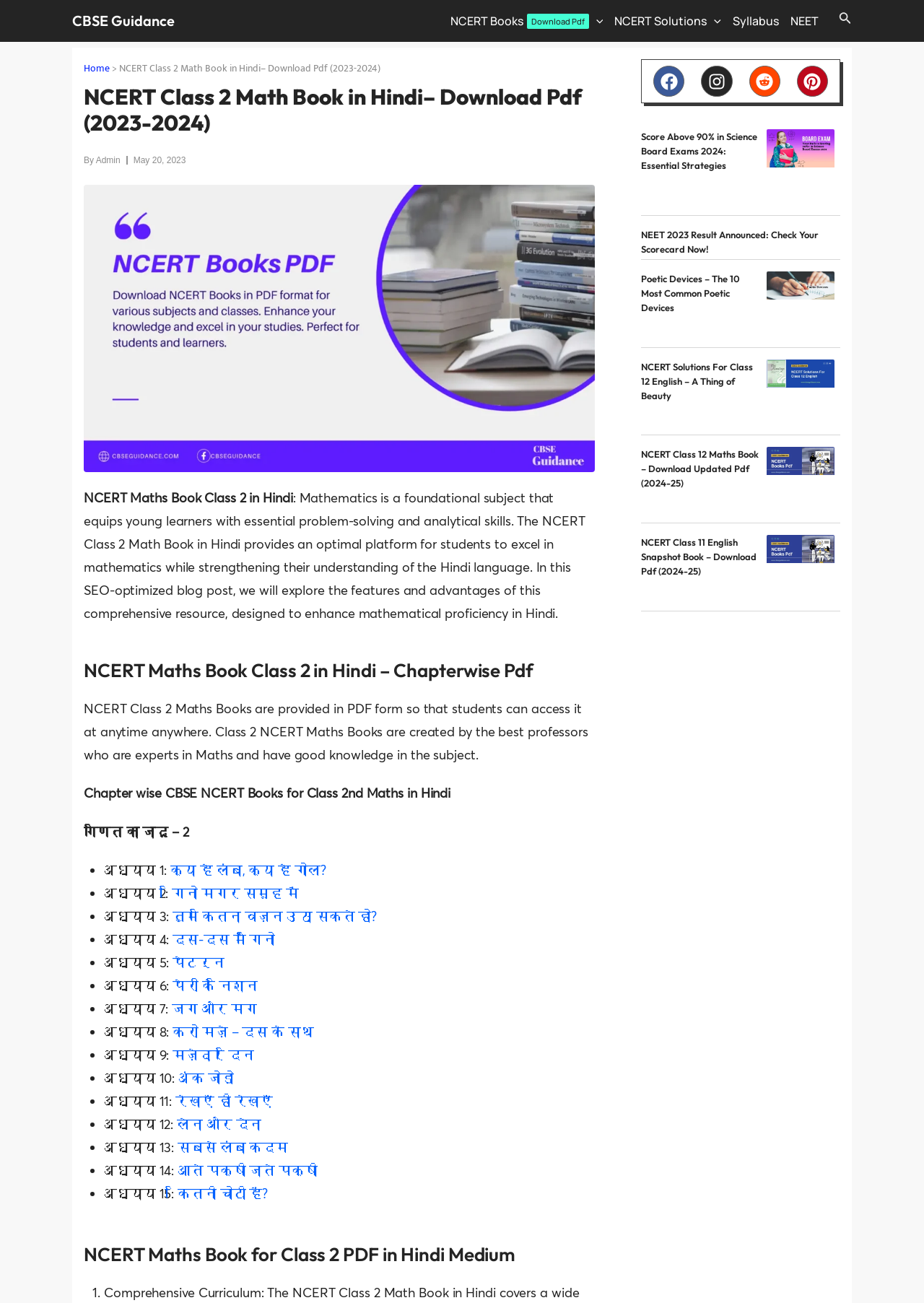What is the purpose of the NCERT Class 2 Math Book in Hindi?
Please ensure your answer is as detailed and informative as possible.

The webpage mentions that the NCERT Class 2 Math Book in Hindi provides an optimal platform for students to excel in mathematics while strengthening their understanding of the Hindi language, implying that the purpose of the book is to enhance mathematical proficiency in Hindi.